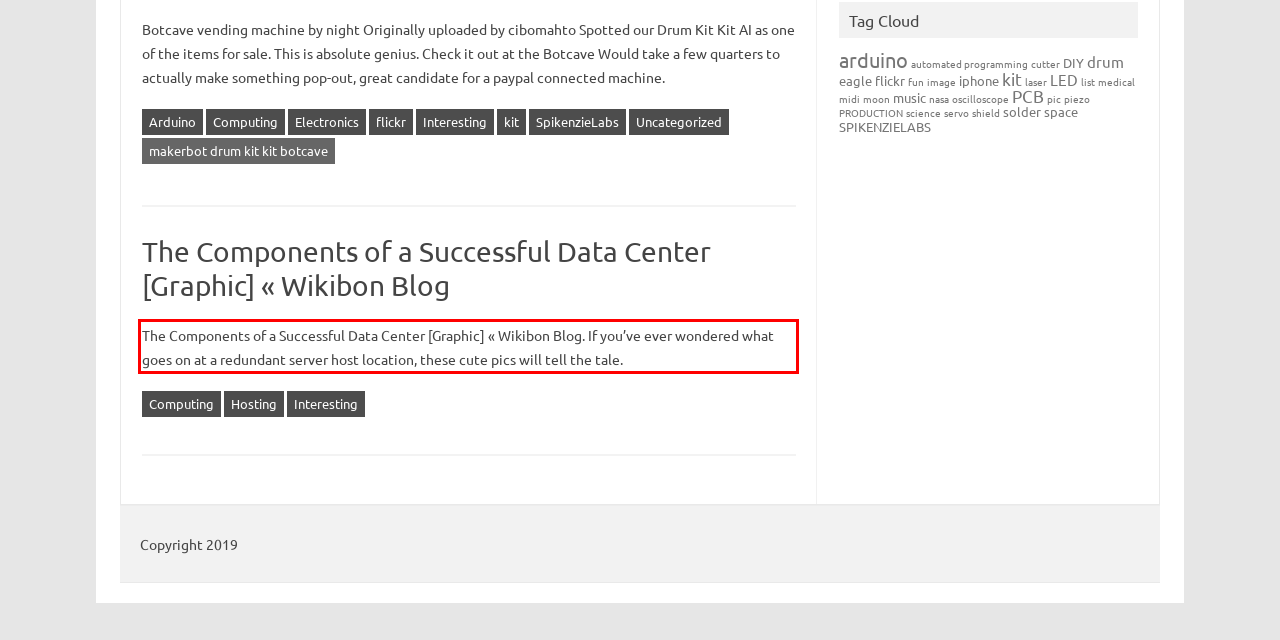Within the provided webpage screenshot, find the red rectangle bounding box and perform OCR to obtain the text content.

The Components of a Successful Data Center [Graphic] « Wikibon Blog. If you’ve ever wondered what goes on at a redundant server host location, these cute pics will tell the tale.